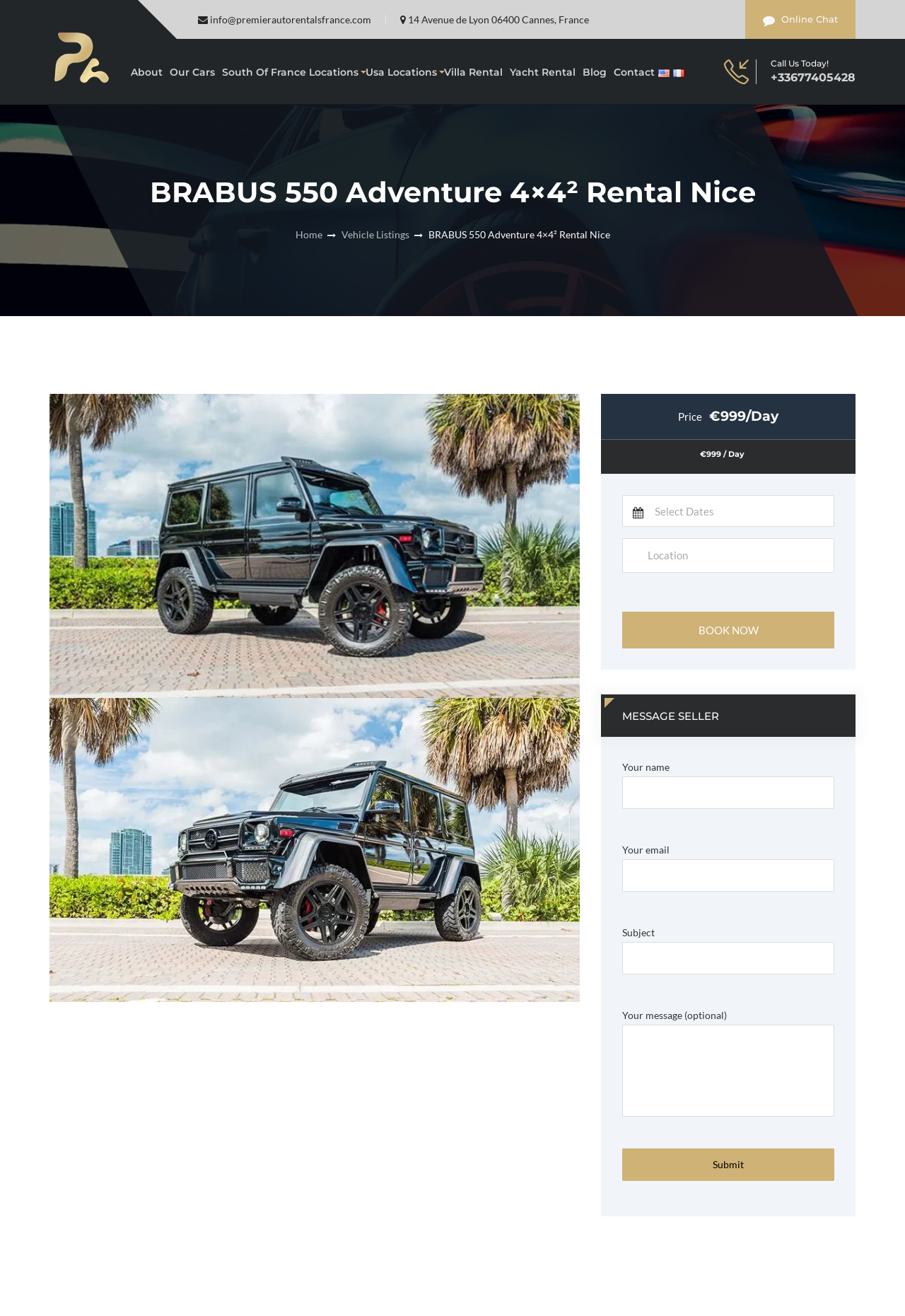Using the information in the image, could you please answer the following question in detail:
What is the location of the car rental service?

I found the location of the car rental service by looking at the meta description and the heading 'BRABUS 550 Adventure 4×4² Rental Nice', which suggests that the car rental service is located in Nice.